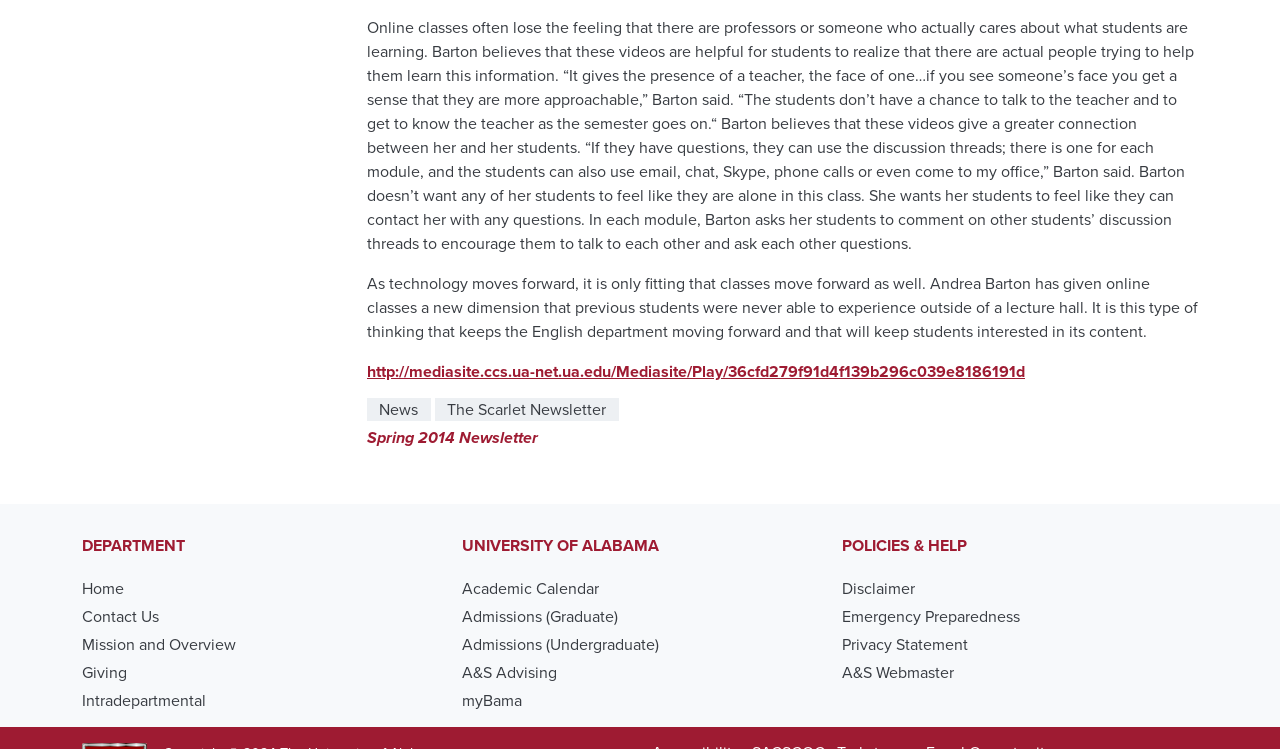What is the professor's name?
Answer the question in as much detail as possible.

The professor's name is mentioned in the first paragraph of the article, where it says 'Andrea Barton has given online classes a new dimension...'.